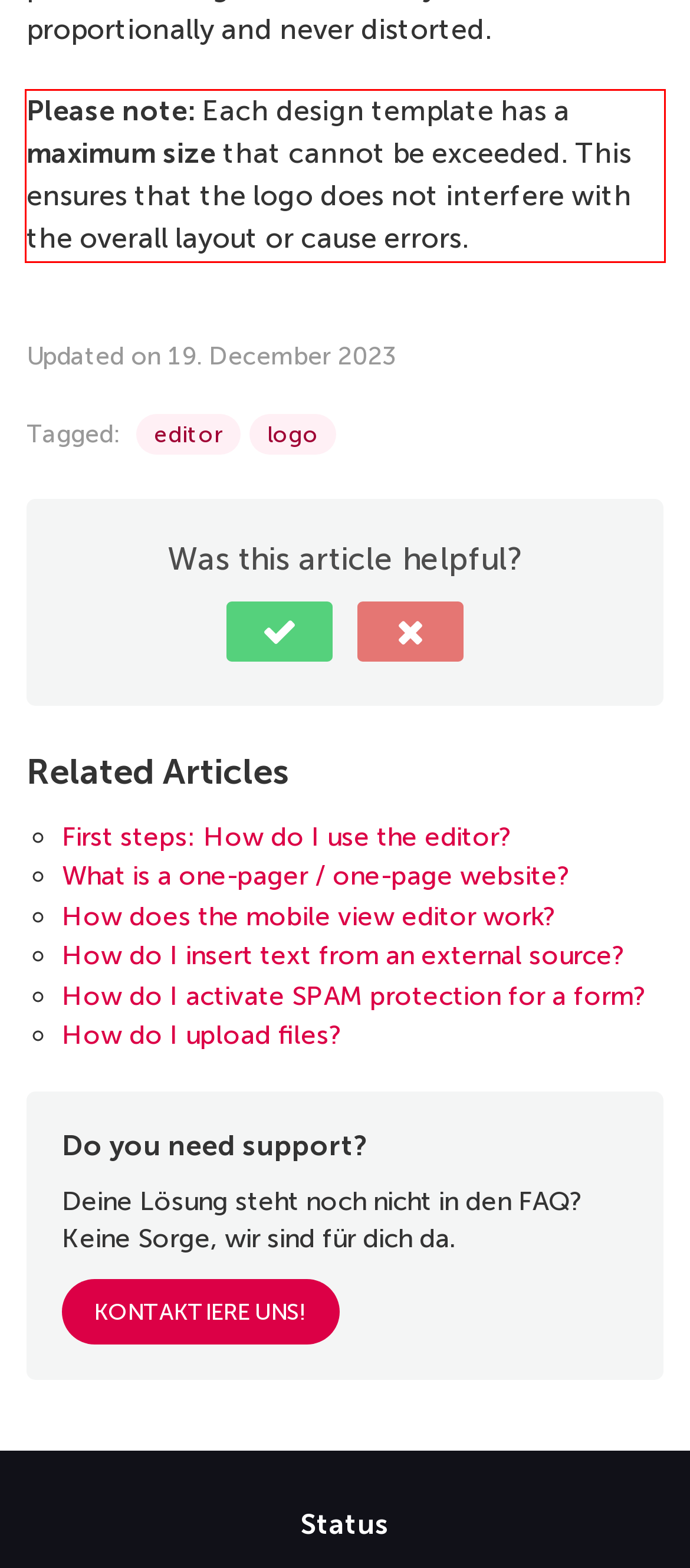Examine the webpage screenshot, find the red bounding box, and extract the text content within this marked area.

Please note: Each design template has a maximum size that cannot be exceeded. This ensures that the logo does not interfere with the overall layout or cause errors.